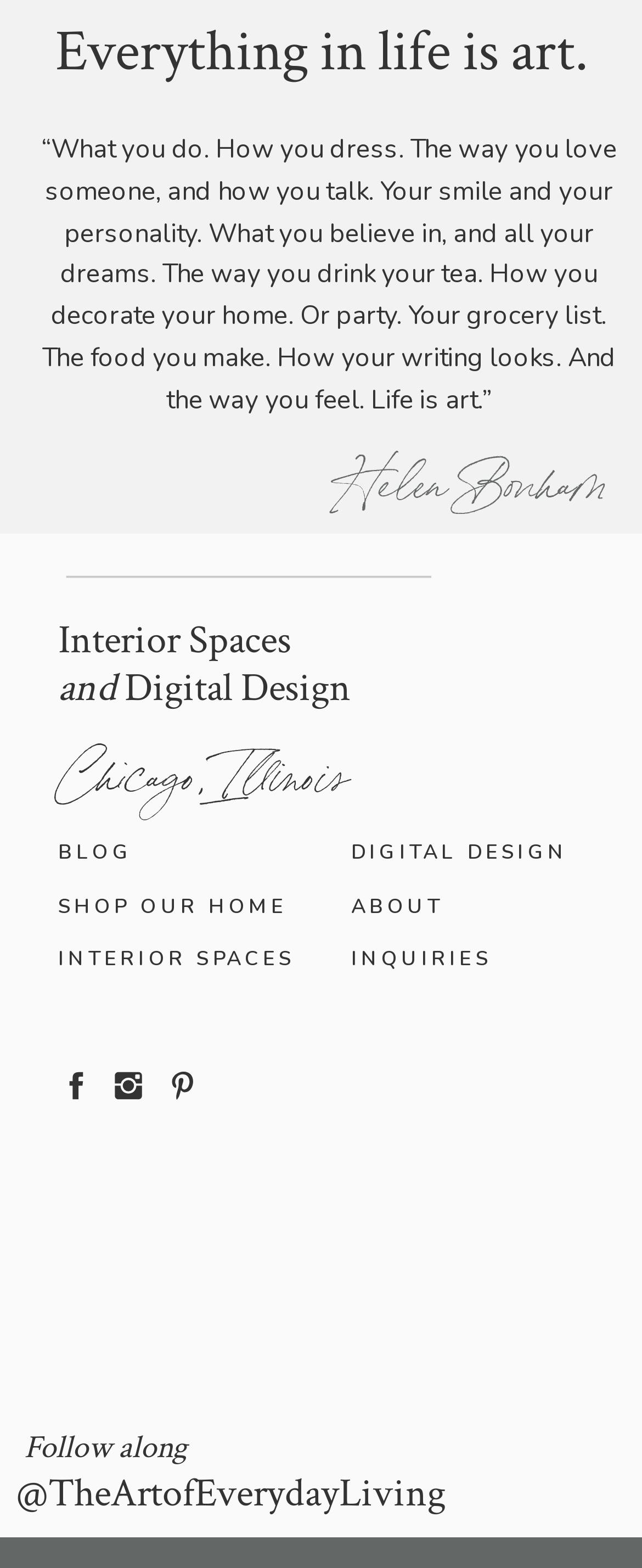Identify the bounding box coordinates of the clickable region necessary to fulfill the following instruction: "Read the quote by Helen Bonham Carter". The bounding box coordinates should be four float numbers between 0 and 1, i.e., [left, top, right, bottom].

[0.525, 0.301, 0.944, 0.381]